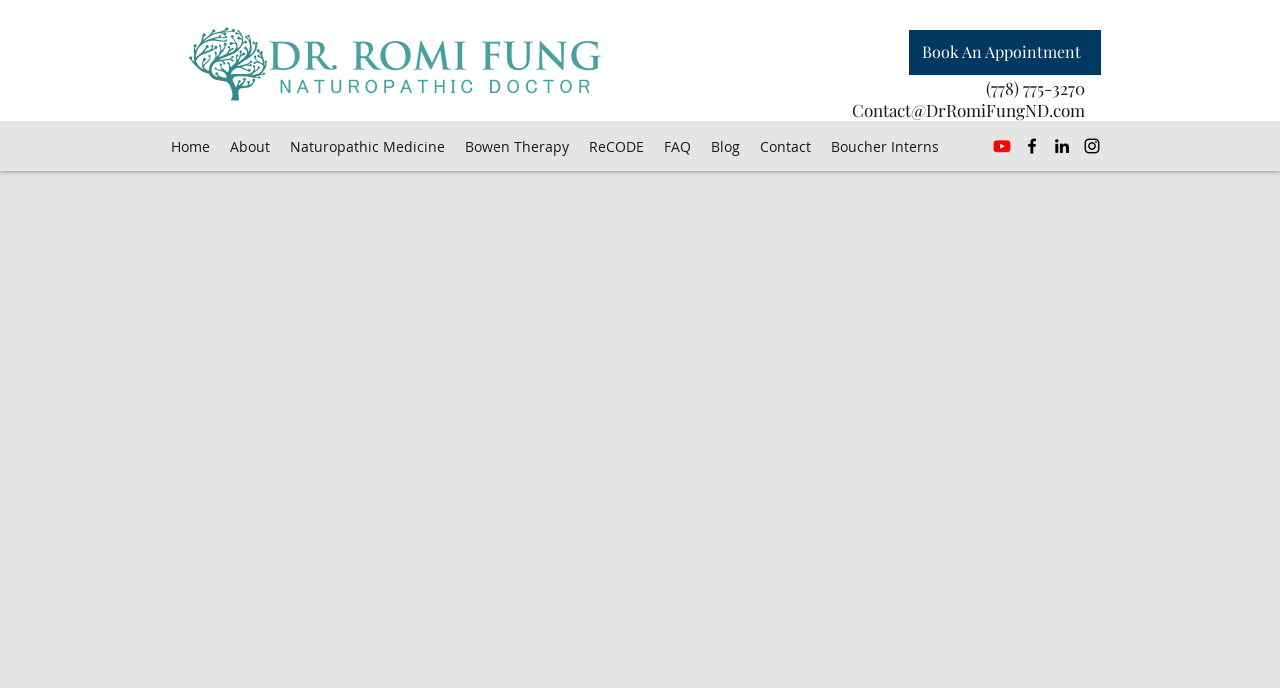Please determine the bounding box coordinates, formatted as (top-left x, top-left y, bottom-right x, bottom-right y), with all values as floating point numbers between 0 and 1. Identify the bounding box of the region described as: United Nations Sustainable Development Goals

None